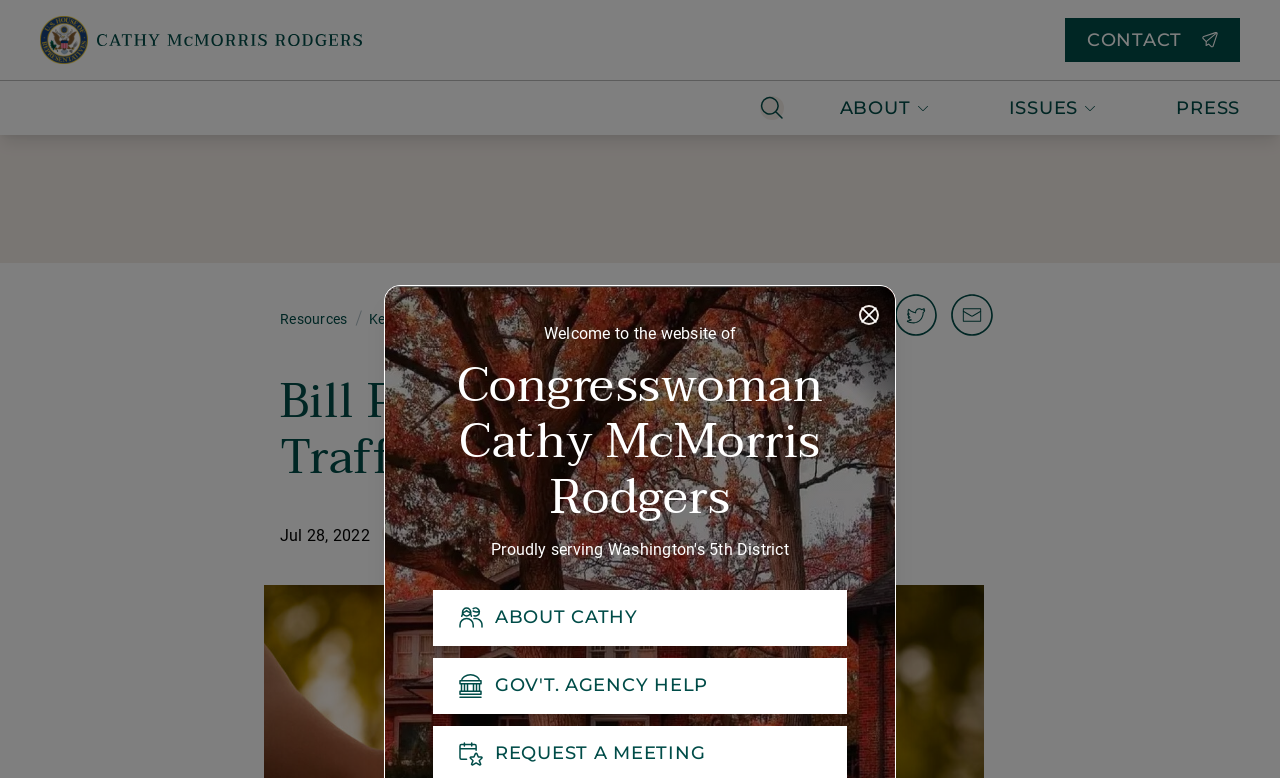Generate a comprehensive description of the webpage.

This webpage appears to be the official website of Congresswoman Cathy McMorris Rodgers. At the top right corner, there is a "Close" button. Below it, there is a heading that reads "Welcome to the website of Congresswoman Cathy McMorris Rodgers". 

On the top left, there are navigation links, including "Home" and "CONTACT", with a search button in between. Below these links, there is a horizontal separator line. Underneath the separator, there are more navigation buttons, including "ABOUT", "ISSUES", and "PRESS".

The main content of the webpage is focused on a bill passed to stop human trafficking. There is a heading with this title, followed by a date "Jul 28, 2022". Below the date, there are several links, including "Keeping Communities Safe", which is also a button. There are also social media sharing links, such as "share on facebook", "share on twitter", and "share on email".

On the right side of the webpage, there are buttons and links, including "About Cathy", "Gov't. Agency Help", and "Request a Meeting".